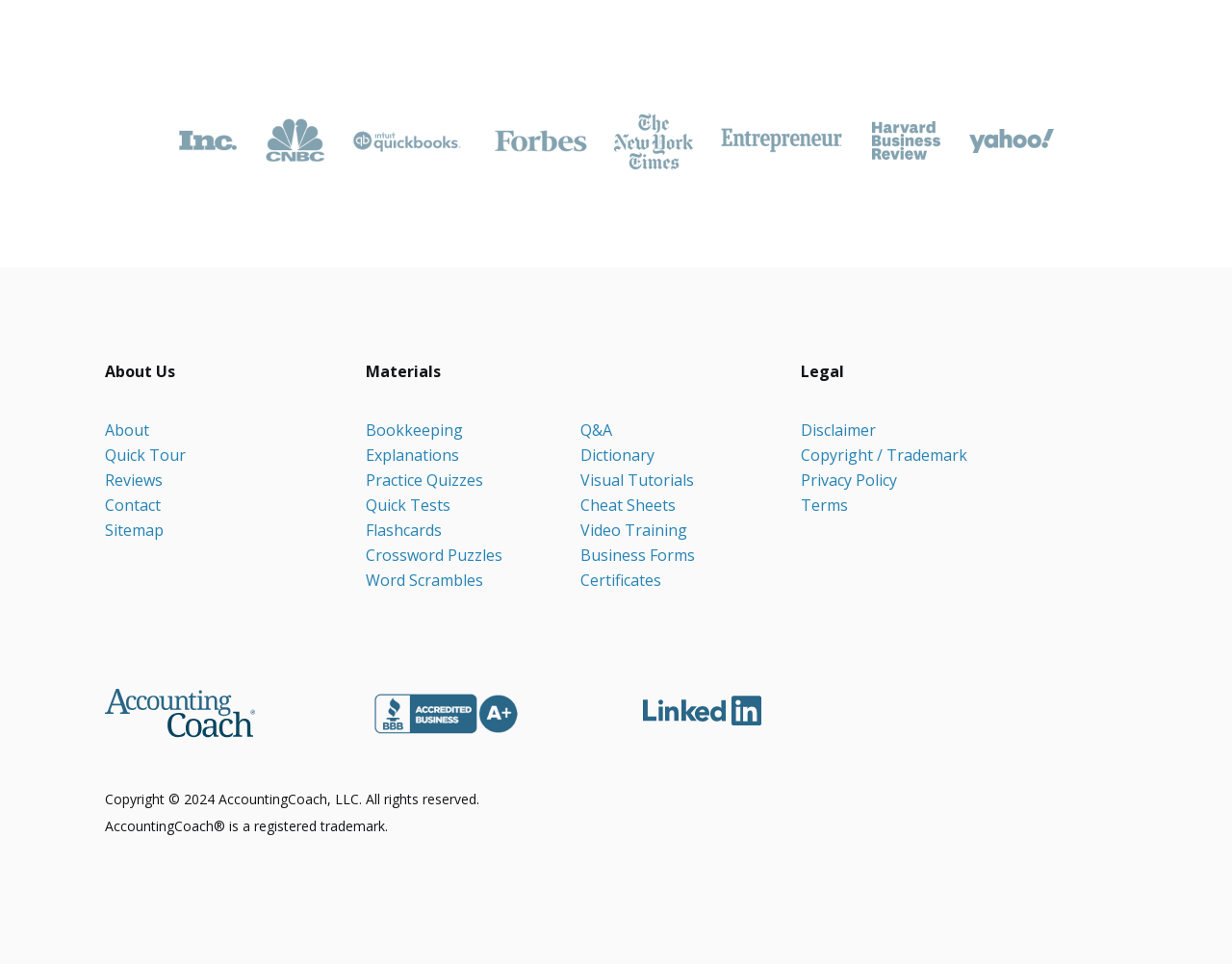What is the first link under the 'About Us' heading? Refer to the image and provide a one-word or short phrase answer.

About